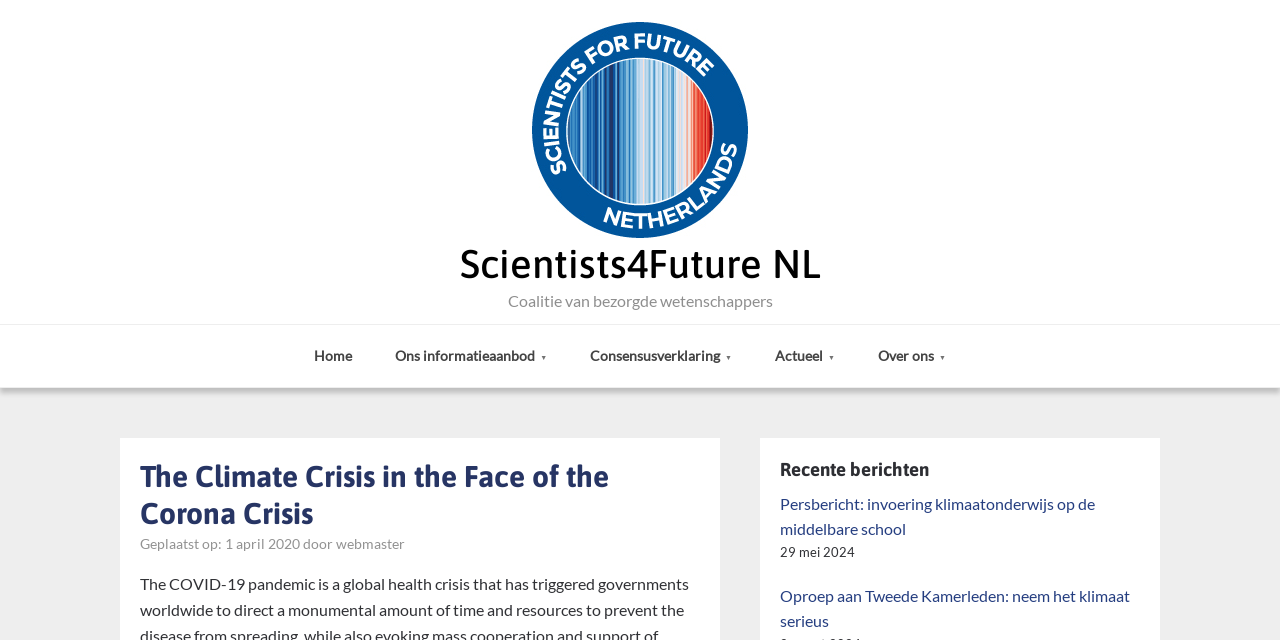Please identify the bounding box coordinates of the element on the webpage that should be clicked to follow this instruction: "check latest post". The bounding box coordinates should be given as four float numbers between 0 and 1, formatted as [left, top, right, bottom].

[0.609, 0.915, 0.883, 0.985]